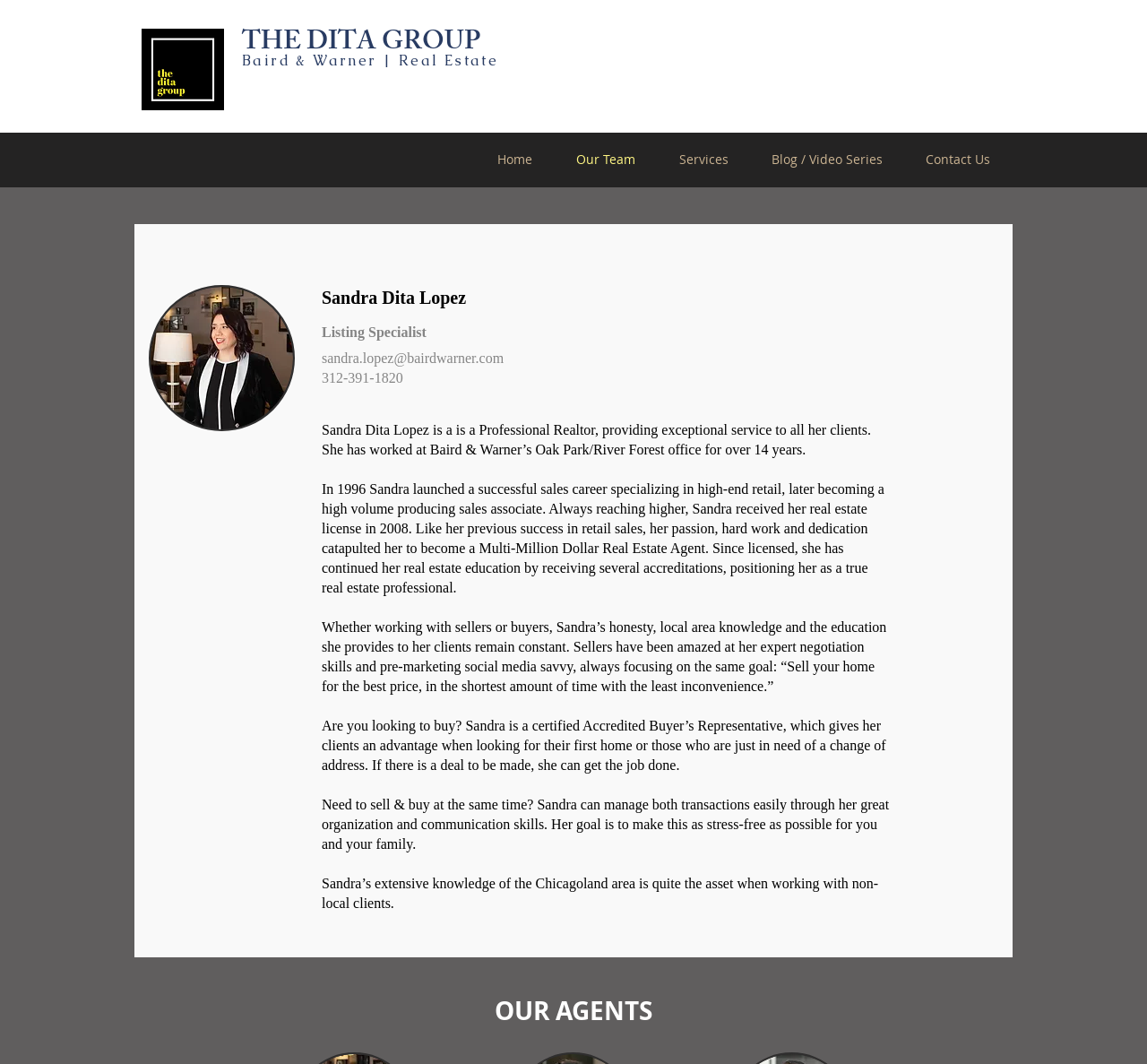Provide the bounding box coordinates of the section that needs to be clicked to accomplish the following instruction: "Read about Sandra's real estate experience."

[0.28, 0.452, 0.771, 0.559]